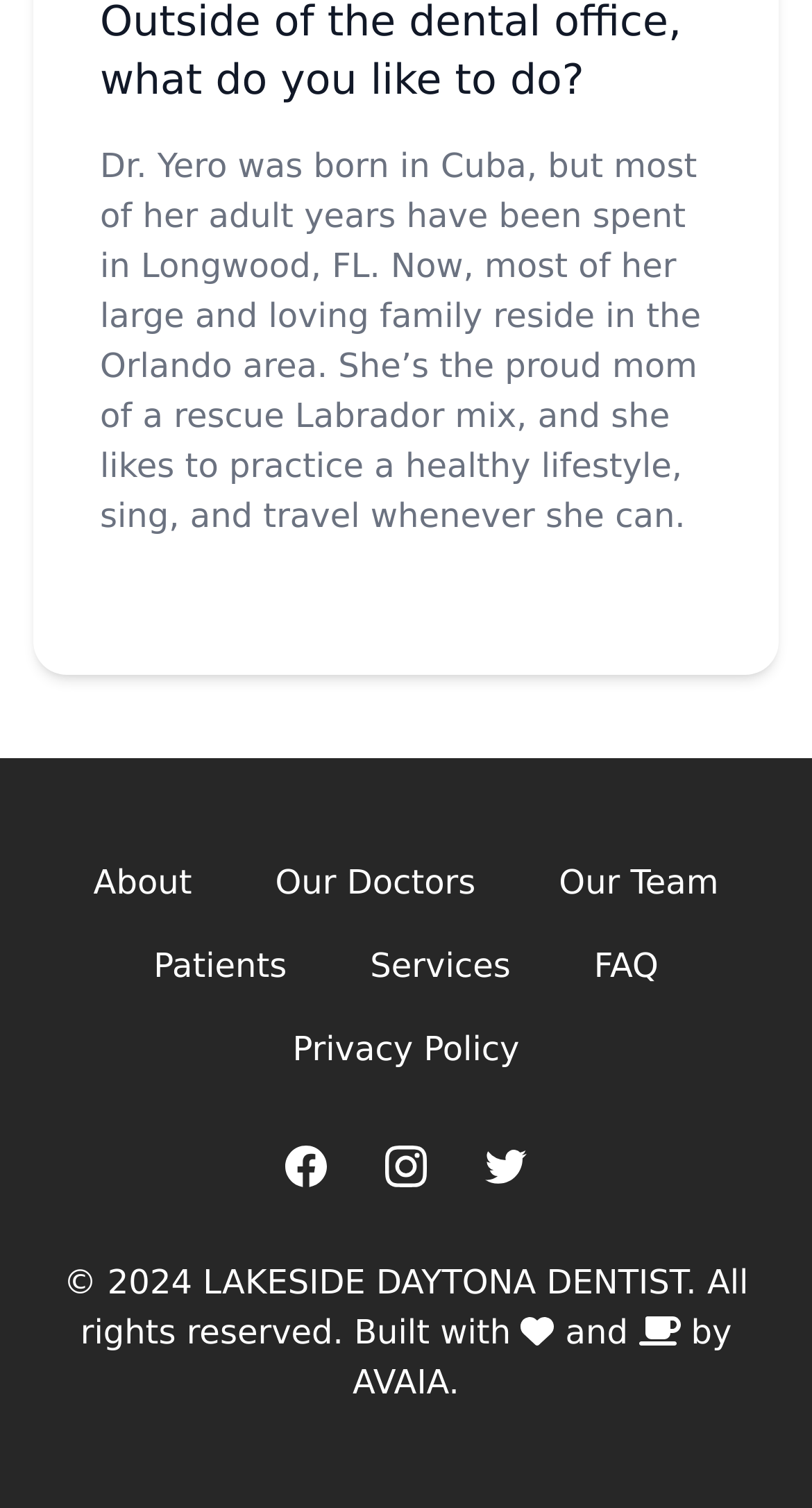Based on the element description PrevPreviousVirus & Malware, identify the bounding box of the UI element in the given webpage screenshot. The coordinates should be in the format (top-left x, top-left y, bottom-right x, bottom-right y) and must be between 0 and 1.

None